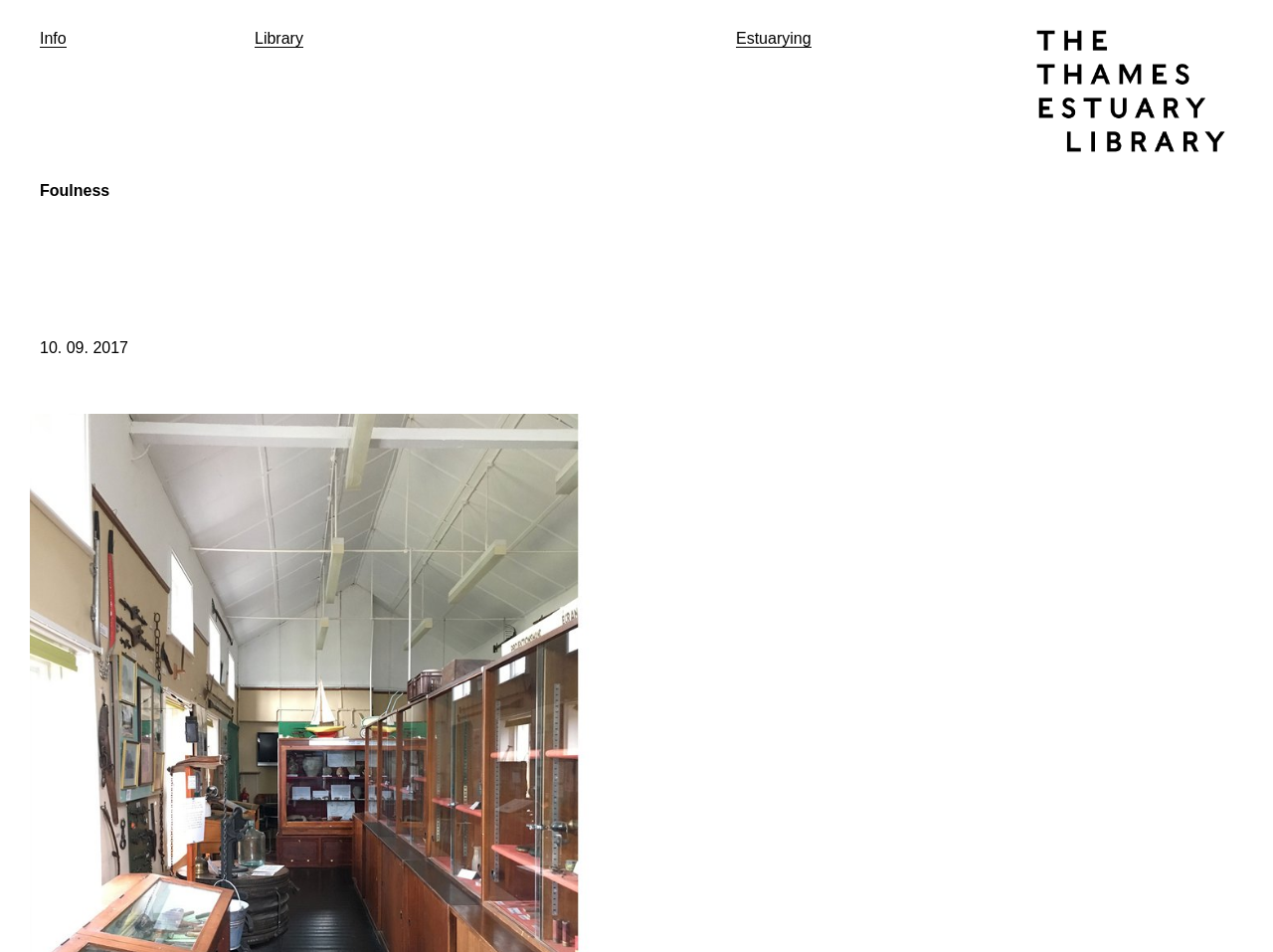Given the description "The Thames Estuary Library", determine the bounding box of the corresponding UI element.

[0.814, 0.031, 0.962, 0.162]